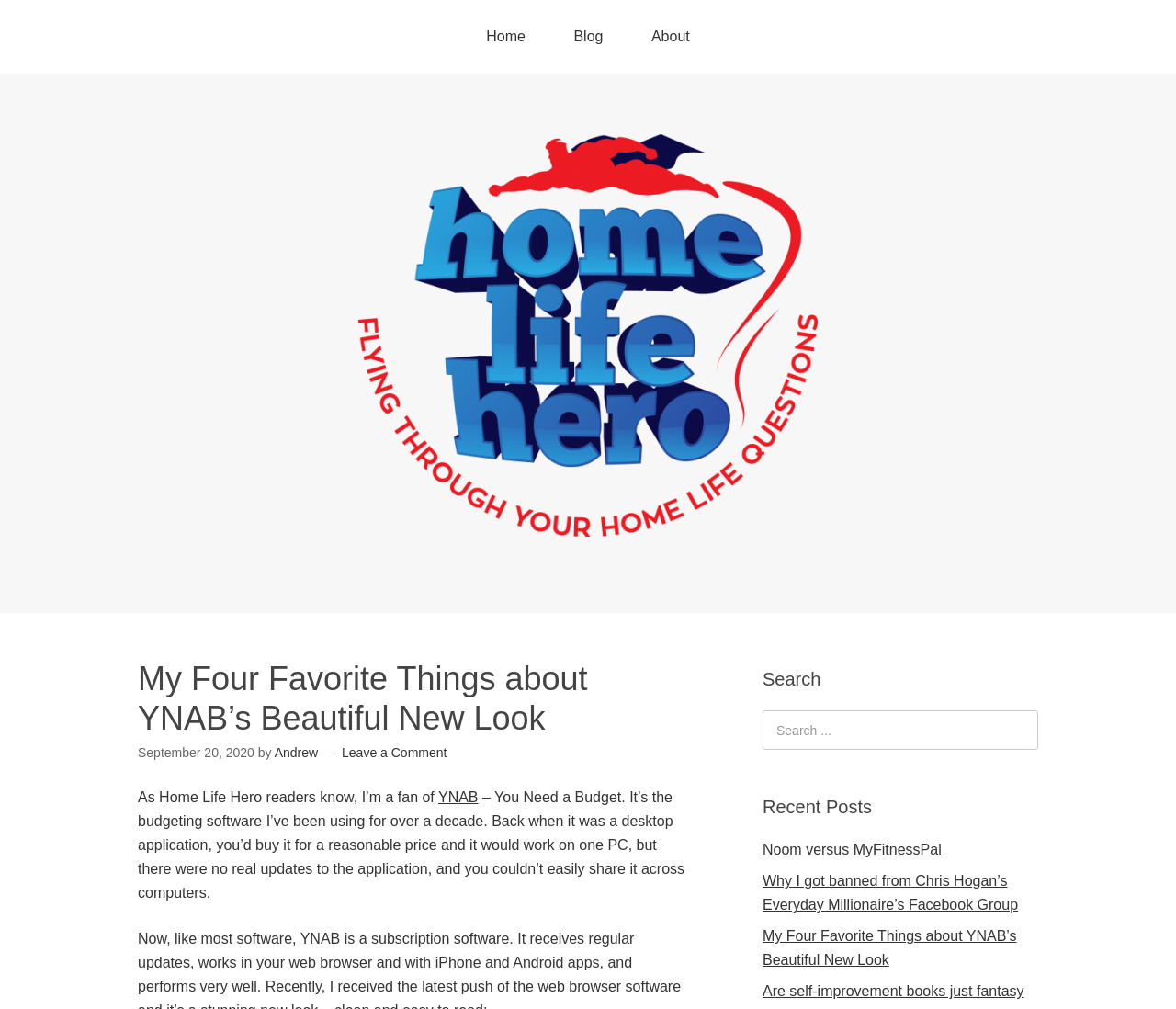What is the topic of the article?
Answer the question in as much detail as possible.

I determined the topic of the article by reading the first sentence, which mentions 'YNAB – You Need a Budget'. This suggests that the article is about YNAB, a budgeting software.